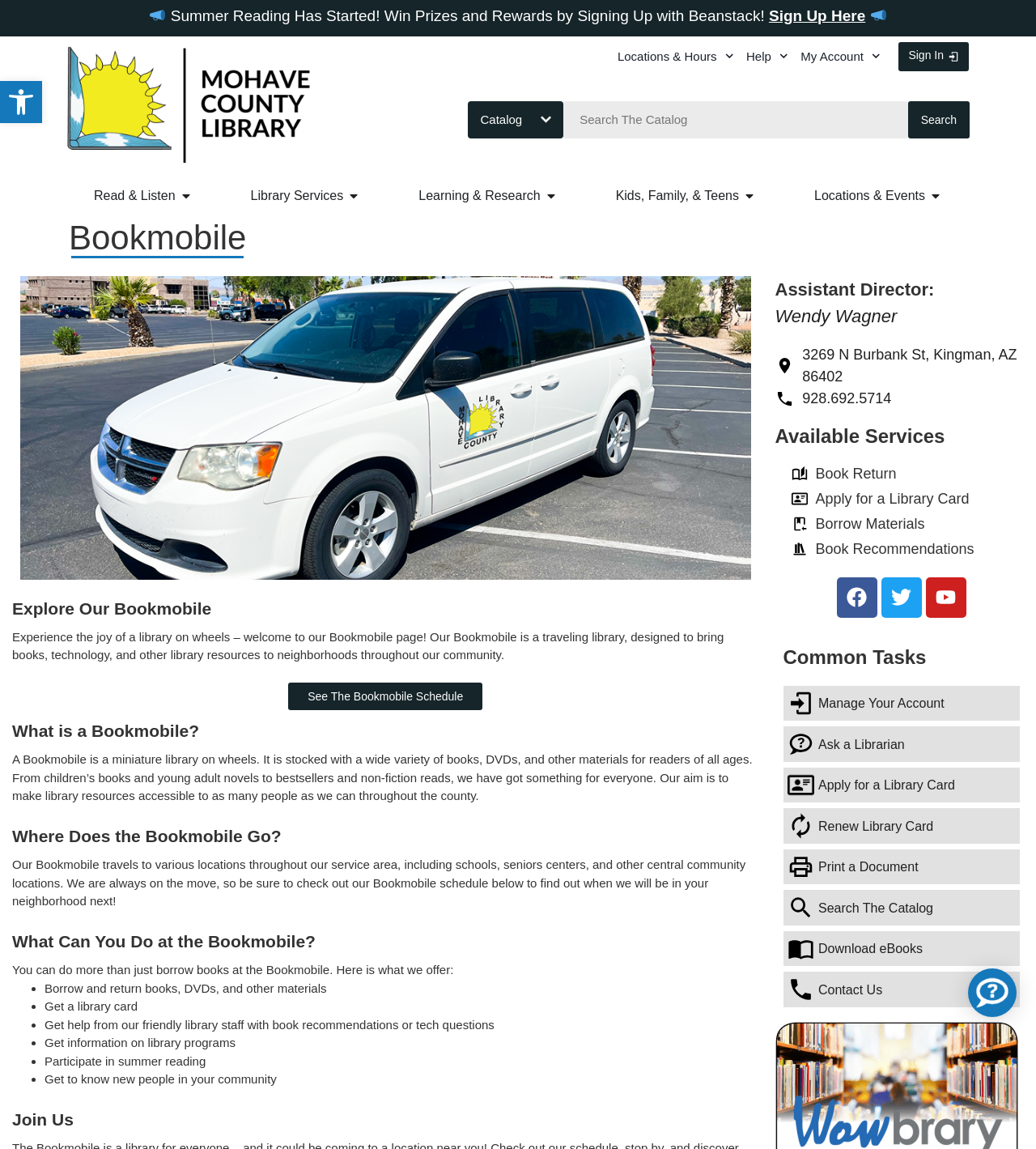Please identify the bounding box coordinates of the region to click in order to complete the given instruction: "See The Bookmobile Schedule". The coordinates should be four float numbers between 0 and 1, i.e., [left, top, right, bottom].

[0.278, 0.594, 0.466, 0.618]